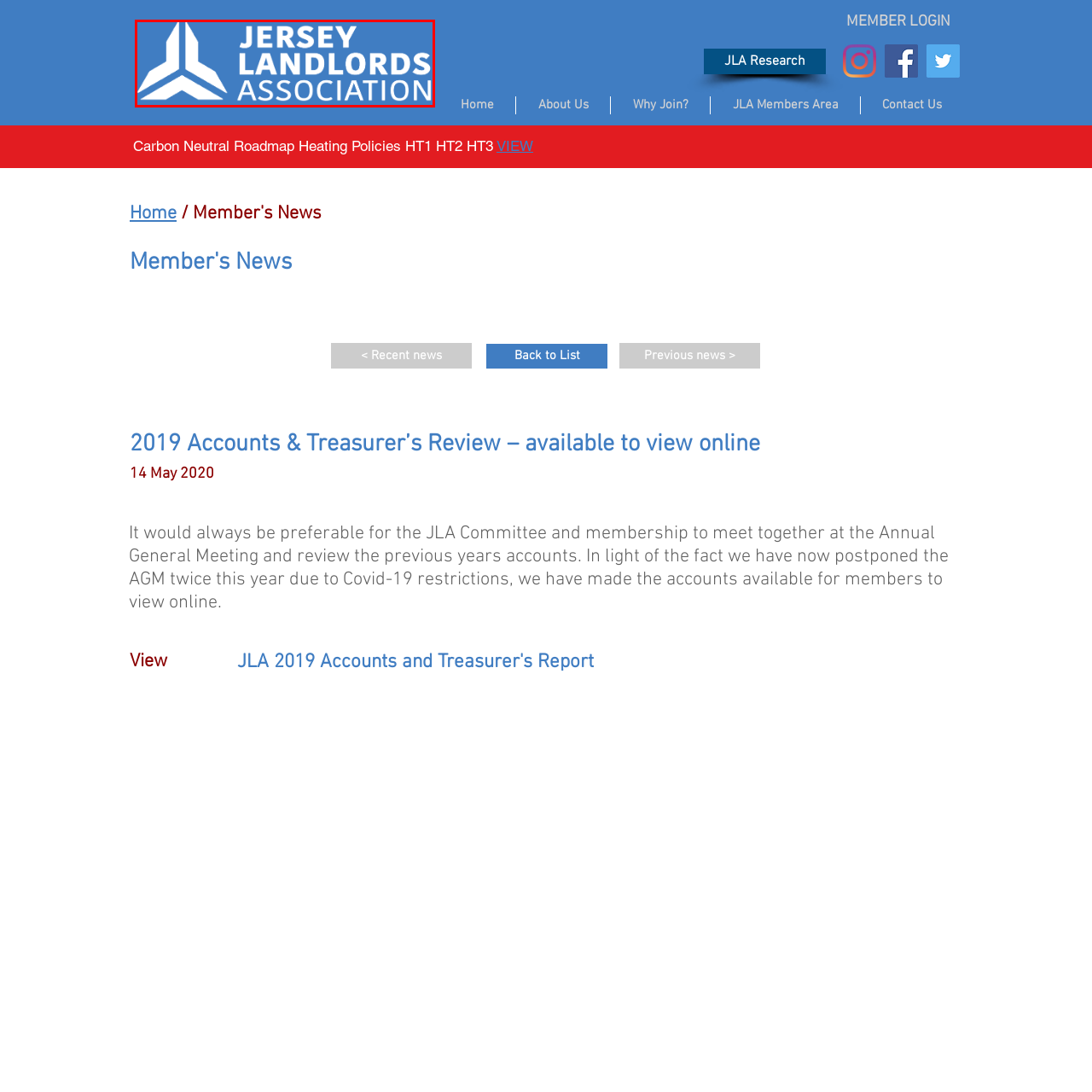Articulate a detailed description of the image enclosed by the red outline.

The image features the logo of the Jersey Landlords Association, prominently displayed against a blue background. The logo includes a distinctive graphic element, possibly representative of buildings or land, alongside the association's name. This association serves as a vital resource and community for landlords in Jersey, providing support, guidance, and advocacy on key issues affecting the rental property sector. The choice of colors and design conveys professionalism and a commitment to the interests of its members.